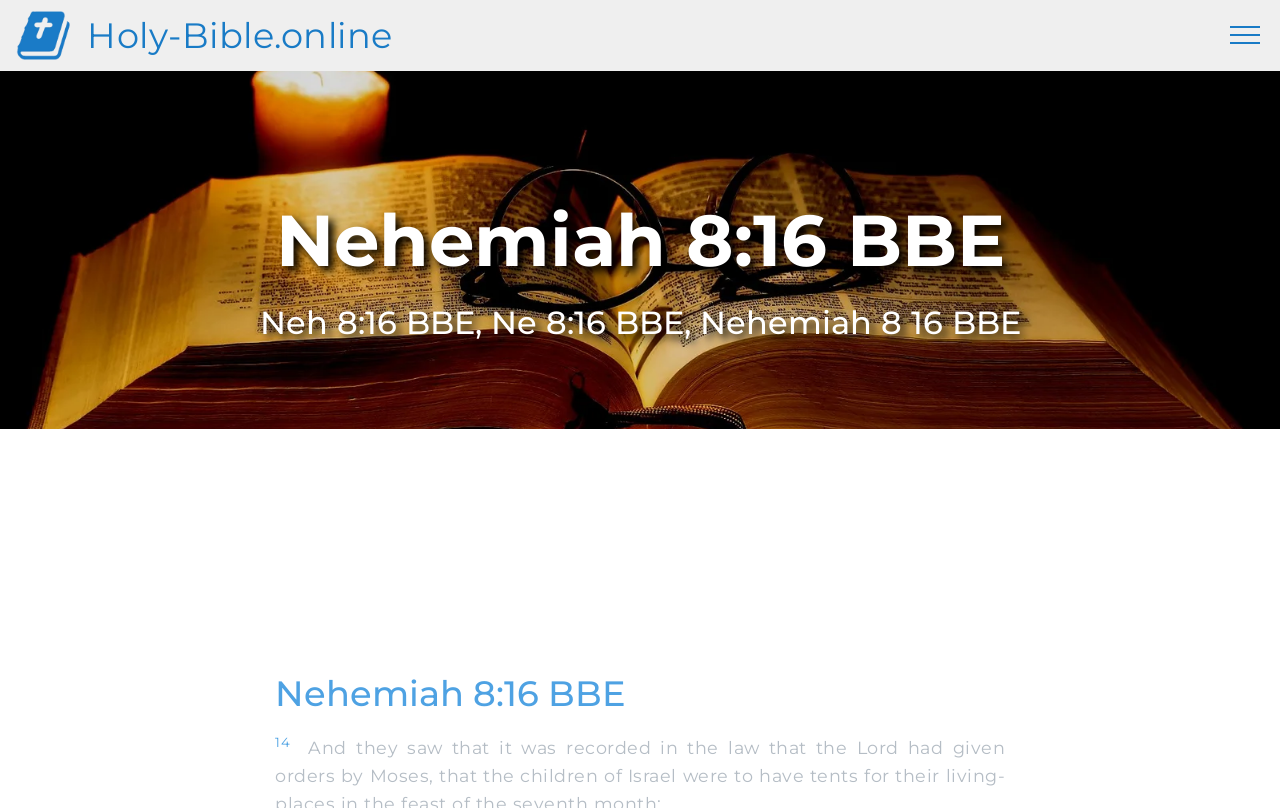Predict the bounding box of the UI element that fits this description: "parent_node: Holy-Bible.online".

[0.961, 0.032, 0.984, 0.059]